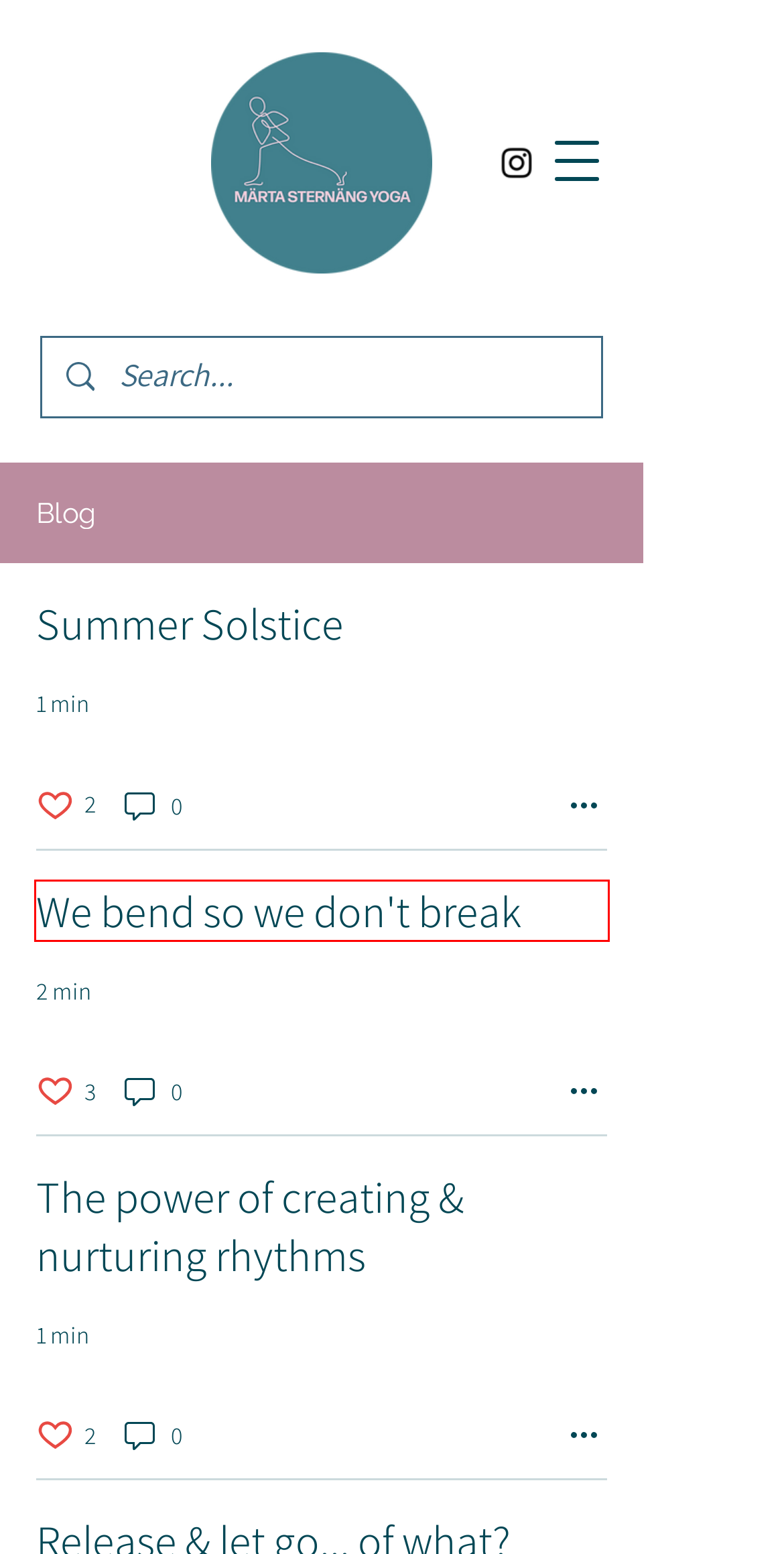Assess the screenshot of a webpage with a red bounding box and determine which webpage description most accurately matches the new page after clicking the element within the red box. Here are the options:
A. We bend so we don't break
B. Jethro Haynes
C. Vinyasa Yoga Classes | martasternangyoga
D. MARIA LUNDIN OSVALDS – Journalist and Photographer
E. Release & let go... of what?
F. The power of creating & nurturing rhythms
G. Summer Solstice
H. Conscious transitions

A